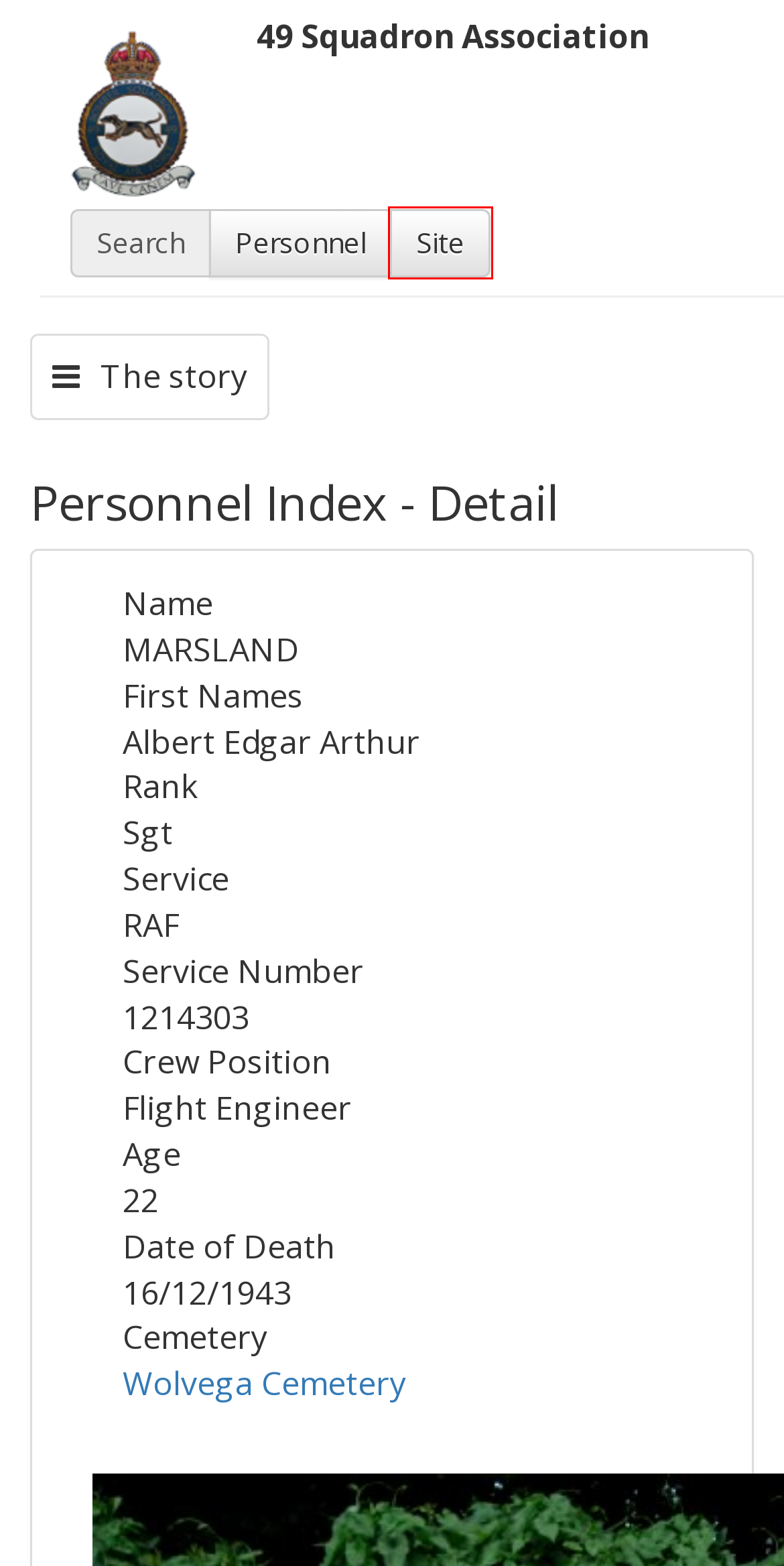Given a screenshot of a webpage featuring a red bounding box, identify the best matching webpage description for the new page after the element within the red box is clicked. Here are the options:
A. 49 Squadron Association : Sonnega Revisited
B. 49 Squadron Association : A guide to the 49 Squadron website
C. 49 Squadron Association : Donations
D. 49 Squadron Association : Contact Us
E. 49 Squadron Association : Search49 Squadron Association : Home
F. 49 Squadron Association : Wolvega Cemetery, Netherlands
G. 49 Squadron Association : Personnel Index
H. 49 Squadron Association : Guest Book

E